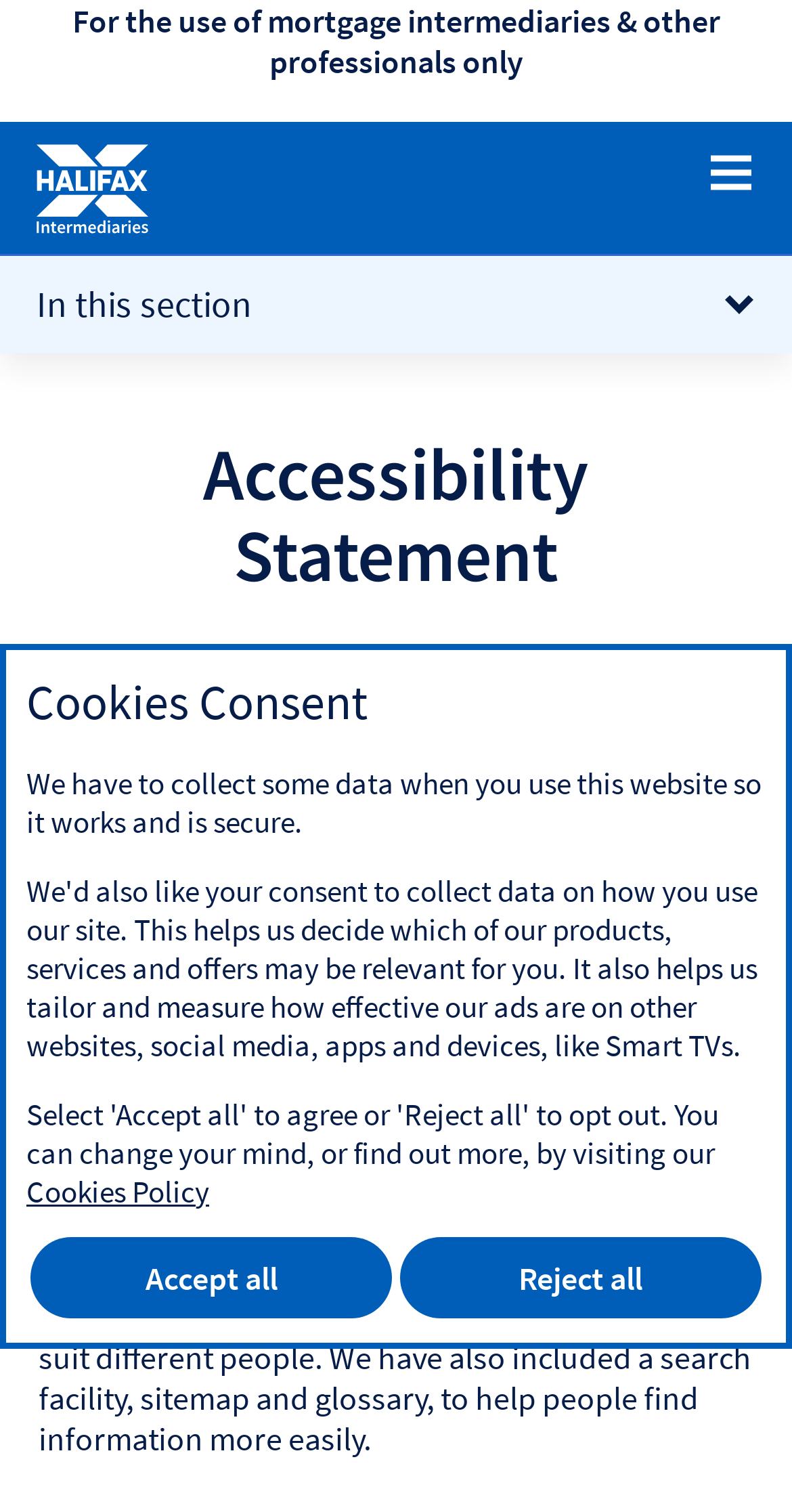Give a detailed account of the webpage's layout and content.

The webpage is focused on accessibility, specifically for mortgage intermediaries and professionals. At the top, there is a notice stating that the website is for professionals only. Below this notice, there is a link and a button to expand or collapse the mobile navigation menu.

On the left side of the page, there is a button labeled "In this section" that controls a progressive navigation list. Above this button, there is a heading that reads "Accessibility Statement". This section explains Halifax Intermediaries' commitment to providing an accessible website for people of all abilities.

Below the accessibility statement, there is a heading that reads "How to get the most accessible experience from this website". This section provides information on how to customize the website's experience, including adjusting text size, using the search facility, sitemap, and glossary.

On the right side of the page, there is a section related to cookies consent. This section includes a heading "Cookies Consent" and a paragraph explaining the necessity of collecting data for the website's functionality and security. There is also a link to the "Cookies Policy" and two buttons to accept or reject all cookies.

At the bottom of the page, there is a content information section with two buttons to accept or reject all cookies.